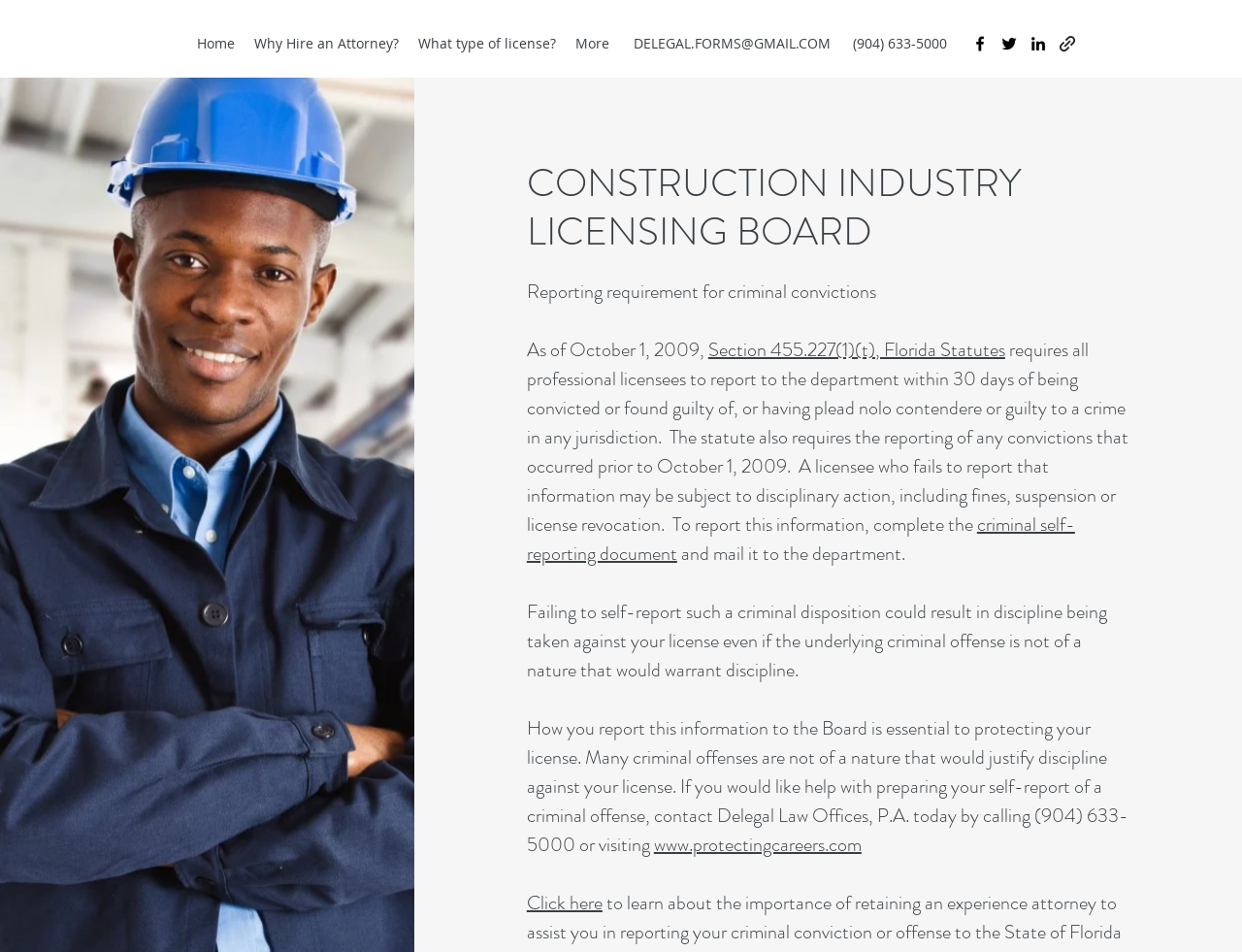Specify the bounding box coordinates (top-left x, top-left y, bottom-right x, bottom-right y) of the UI element in the screenshot that matches this description: Click here

[0.424, 0.934, 0.485, 0.963]